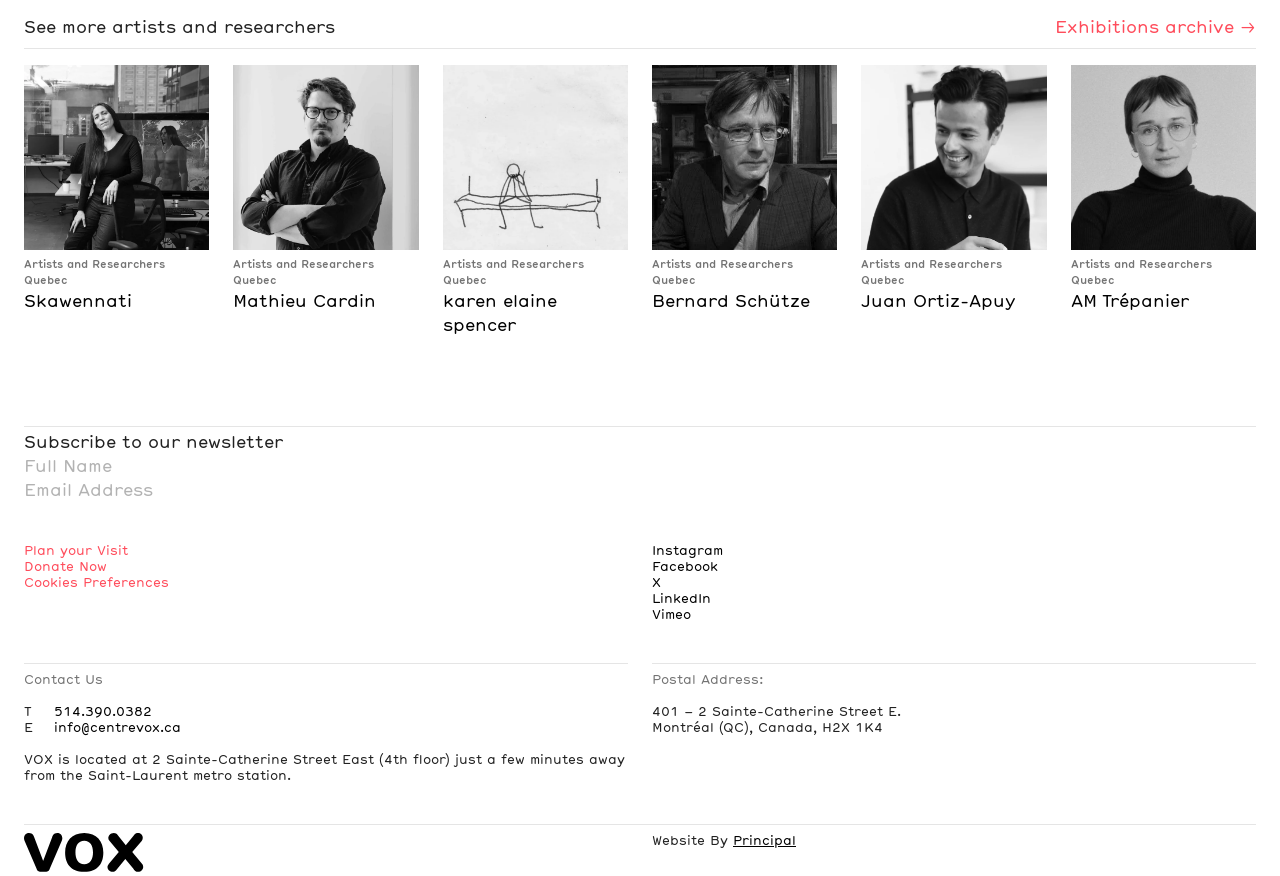Locate the UI element described as follows: "AM Trépanier". Return the bounding box coordinates as four float numbers between 0 and 1 in the order [left, top, right, bottom].

[0.836, 0.331, 0.981, 0.359]